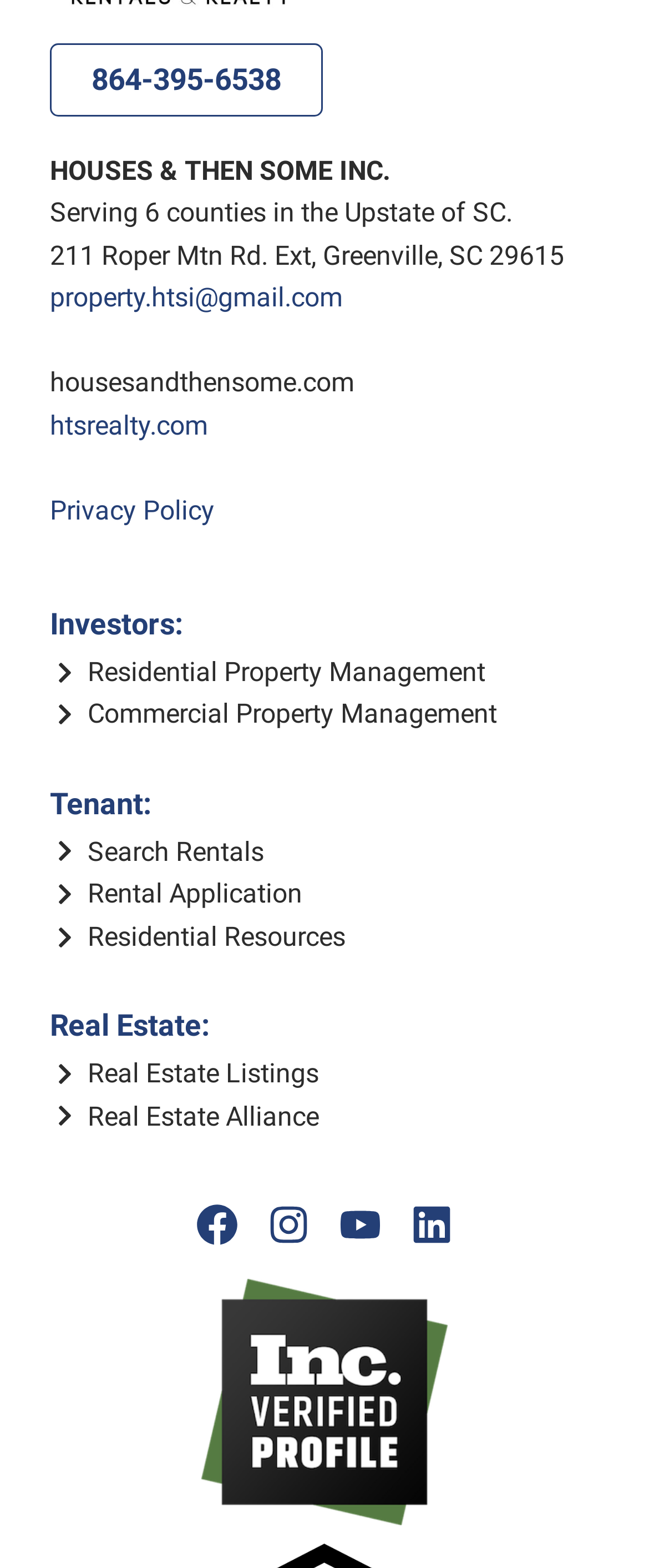Please respond to the question with a concise word or phrase:
What is the company name?

HOUSES & THEN SOME INC.